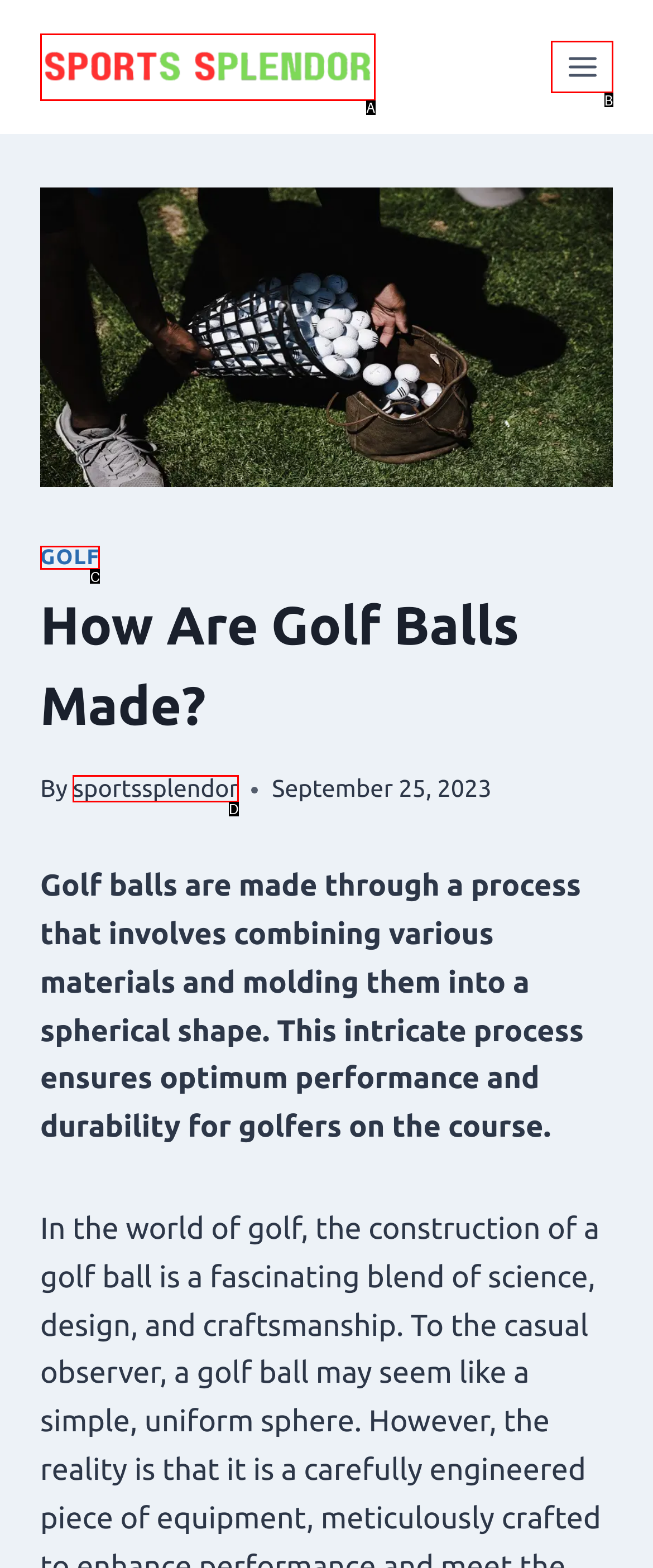Given the element description: sportssplendor
Pick the letter of the correct option from the list.

D